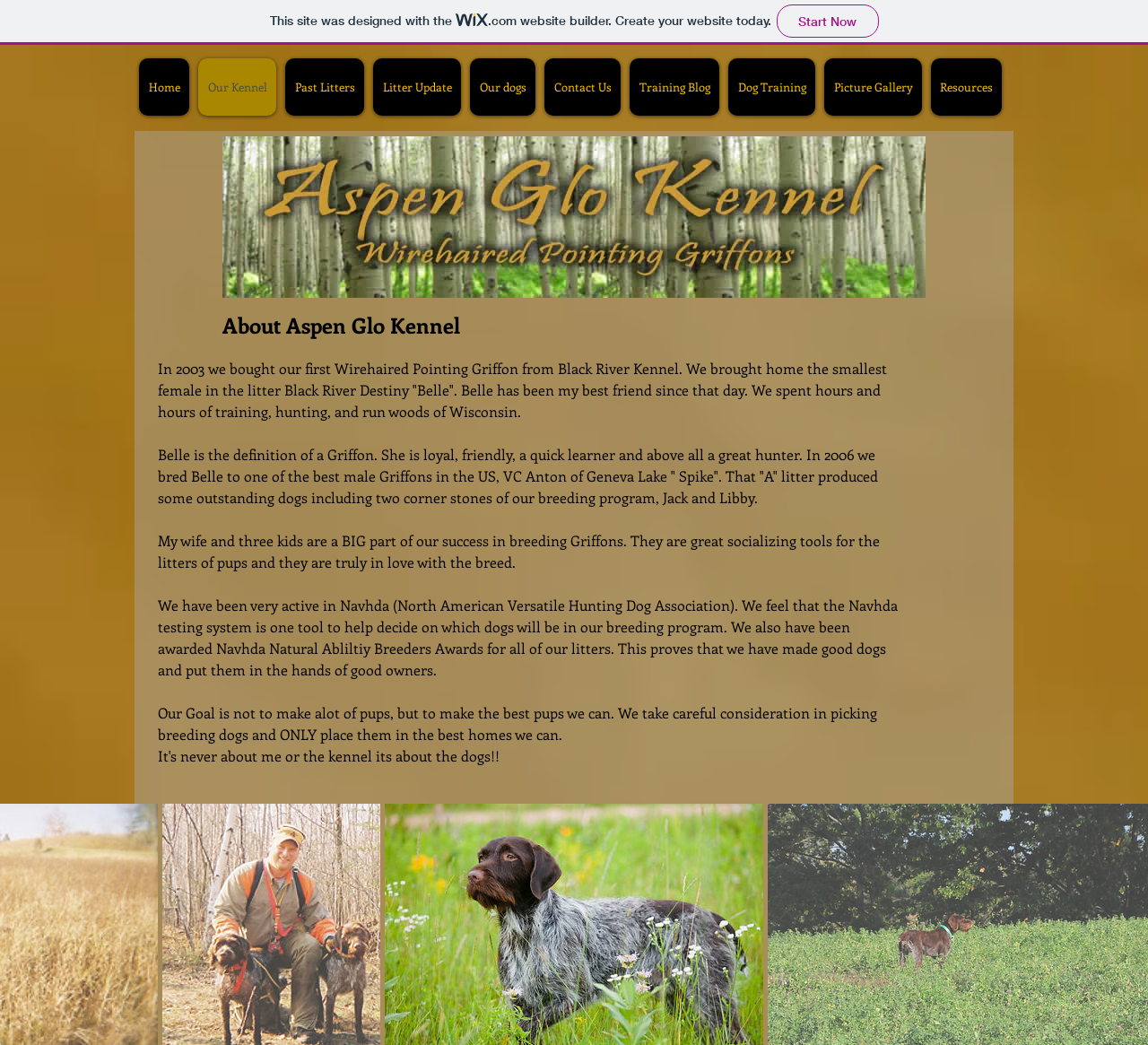Find the bounding box of the element with the following description: "Resources". The coordinates must be four float numbers between 0 and 1, formatted as [left, top, right, bottom].

[0.811, 0.056, 0.873, 0.111]